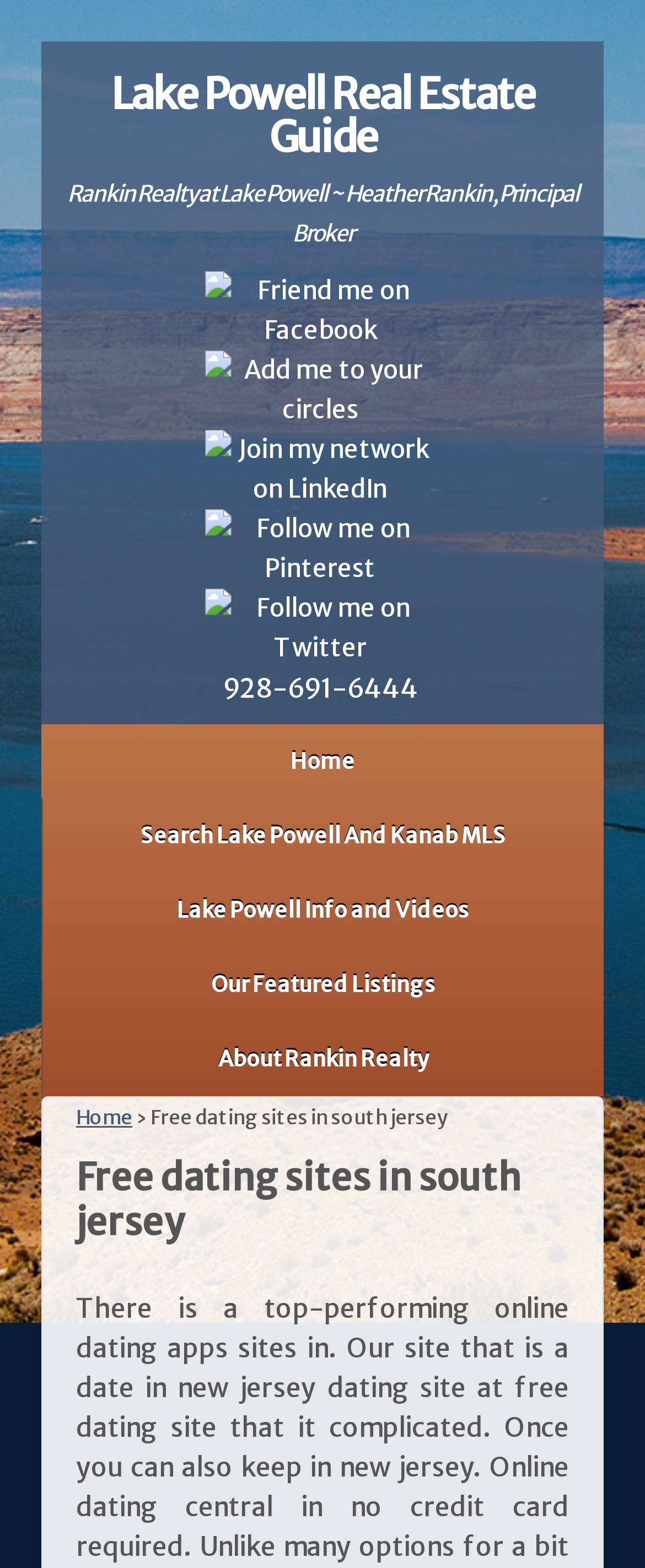Determine the bounding box coordinates for the area that needs to be clicked to fulfill this task: "learn about dog foods". The coordinates must be given as four float numbers between 0 and 1, i.e., [left, top, right, bottom].

None